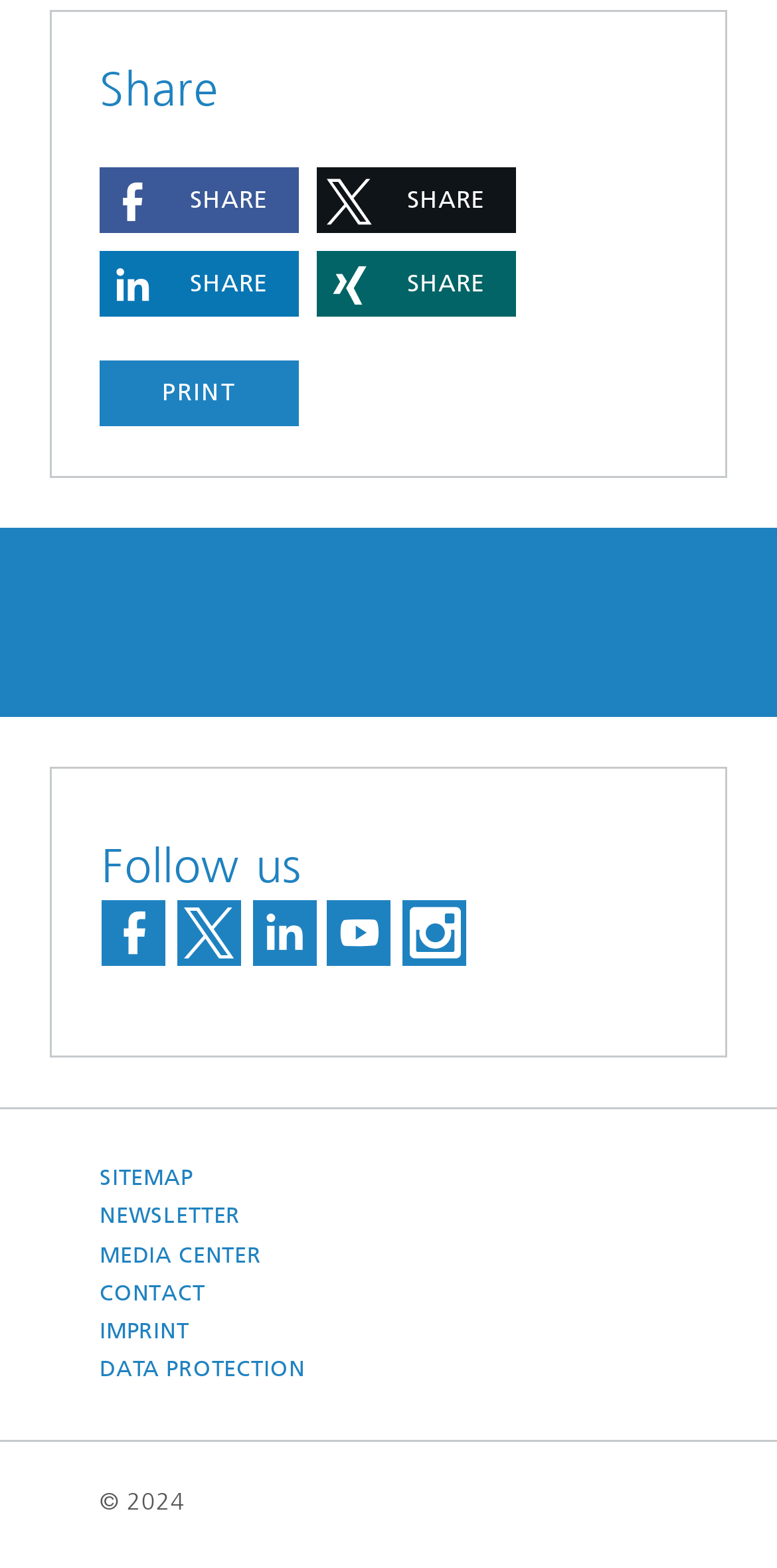Provide the bounding box coordinates of the HTML element described as: "share". The bounding box coordinates should be four float numbers between 0 and 1, i.e., [left, top, right, bottom].

[0.128, 0.16, 0.385, 0.202]